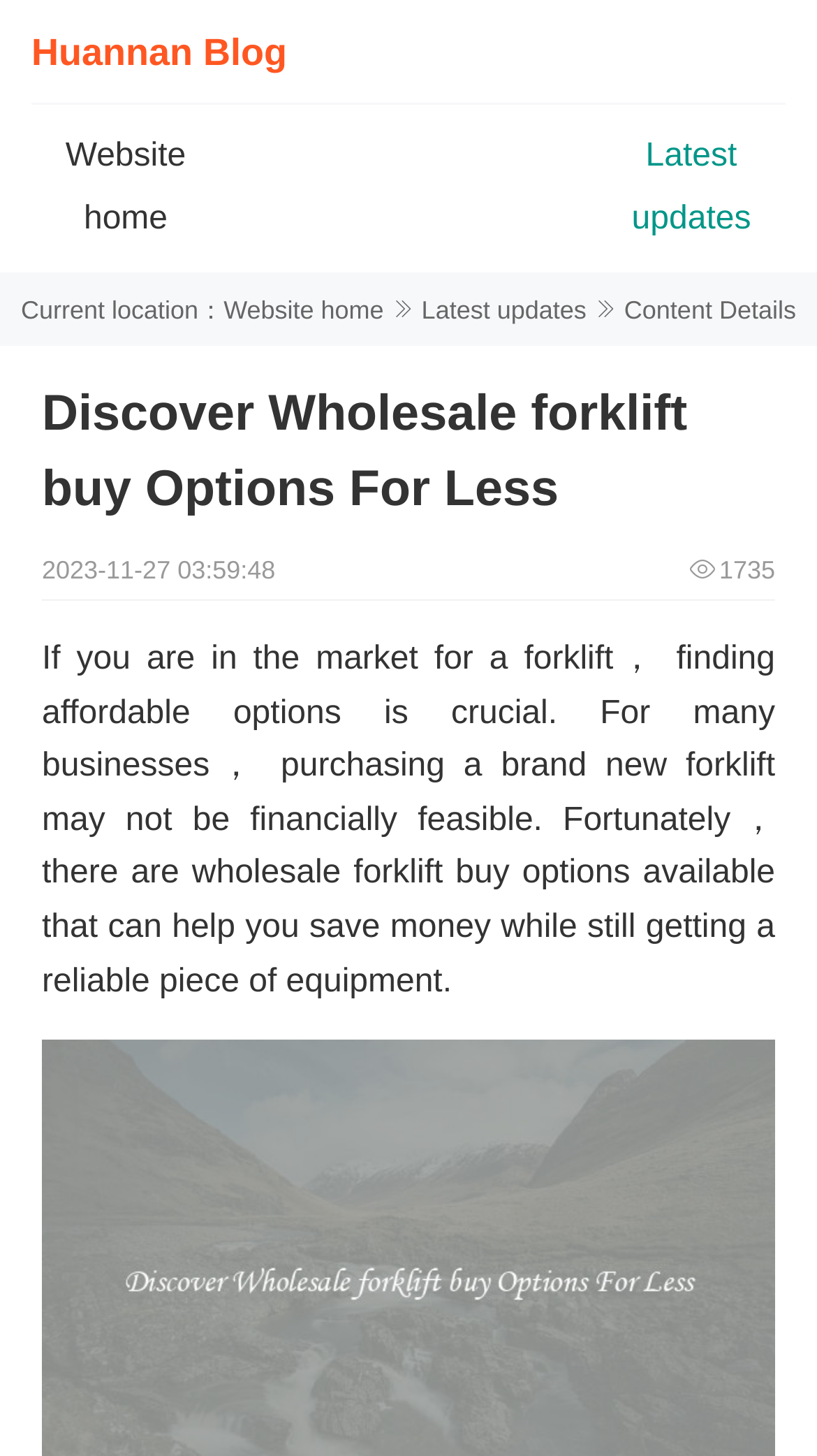What is the current location of the webpage?
Answer the question with a detailed and thorough explanation.

I found the current location of the webpage by looking at the static text element located at [0.026, 0.203, 0.274, 0.223] which contains the text 'Current location：', and the link element located at [0.274, 0.203, 0.47, 0.223] which contains the text 'Website home'. The current location is likely to be 'Website home'.